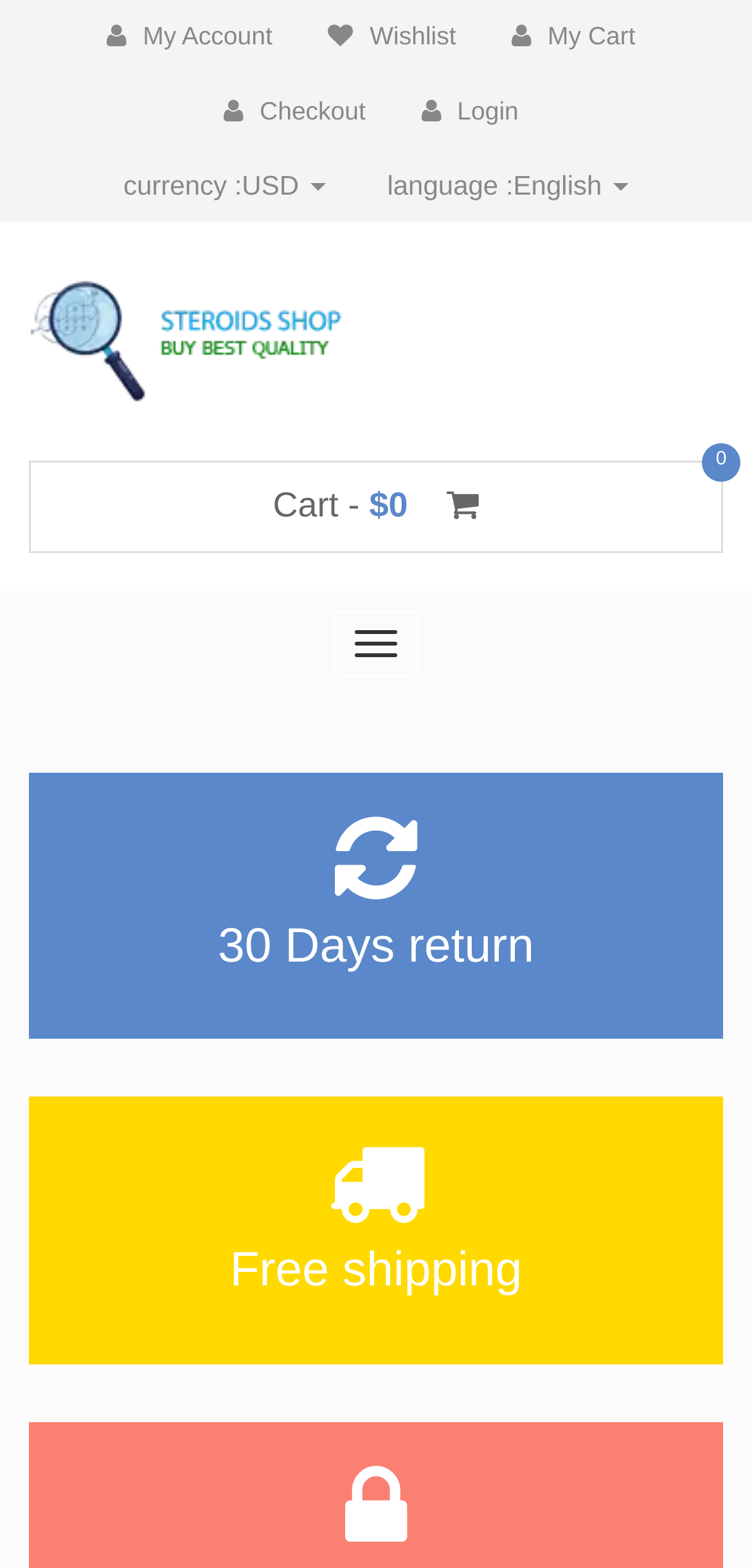Provide a brief response to the question using a single word or phrase: 
What is the return policy of this website?

30 Days return